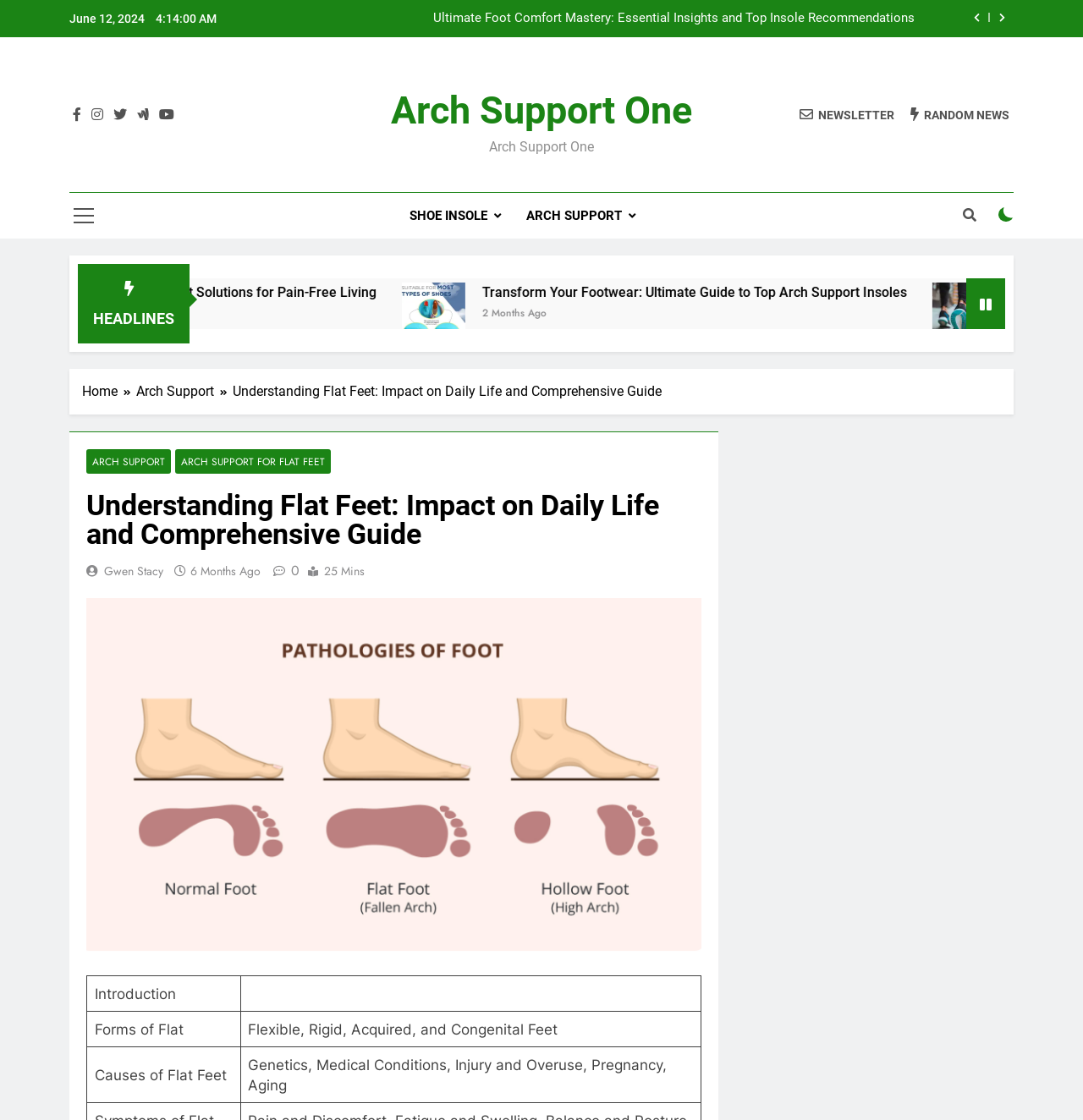Can you determine the bounding box coordinates of the area that needs to be clicked to fulfill the following instruction: "Explore the Arch Support One website"?

[0.361, 0.079, 0.639, 0.119]